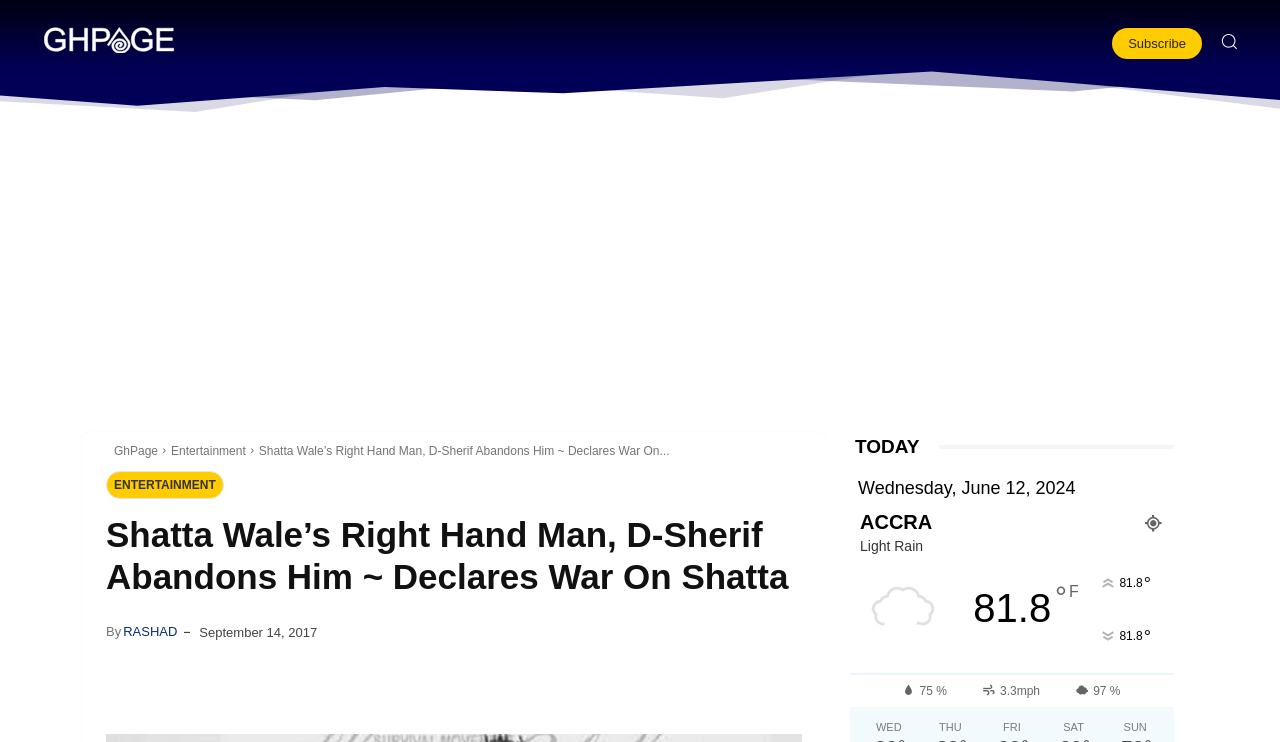Given the description: "Quality Control", determine the bounding box coordinates of the UI element. The coordinates should be formatted as four float numbers between 0 and 1, [left, top, right, bottom].

None